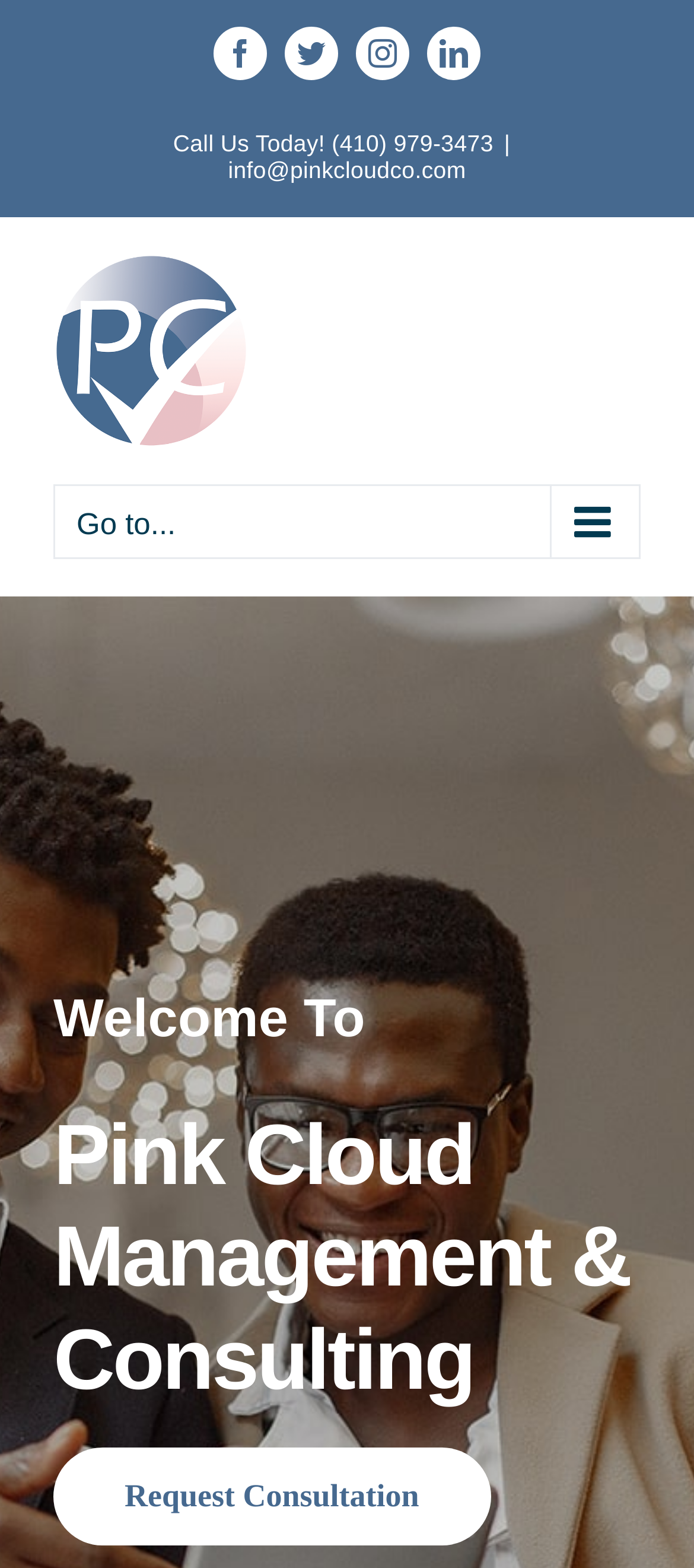Given the element description: "Facebook", predict the bounding box coordinates of the UI element it refers to, using four float numbers between 0 and 1, i.e., [left, top, right, bottom].

[0.308, 0.017, 0.385, 0.051]